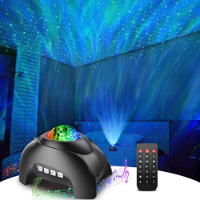What kind of experience does the Rossetta Star Projector provide?
Refer to the screenshot and respond with a concise word or phrase.

Magical experience